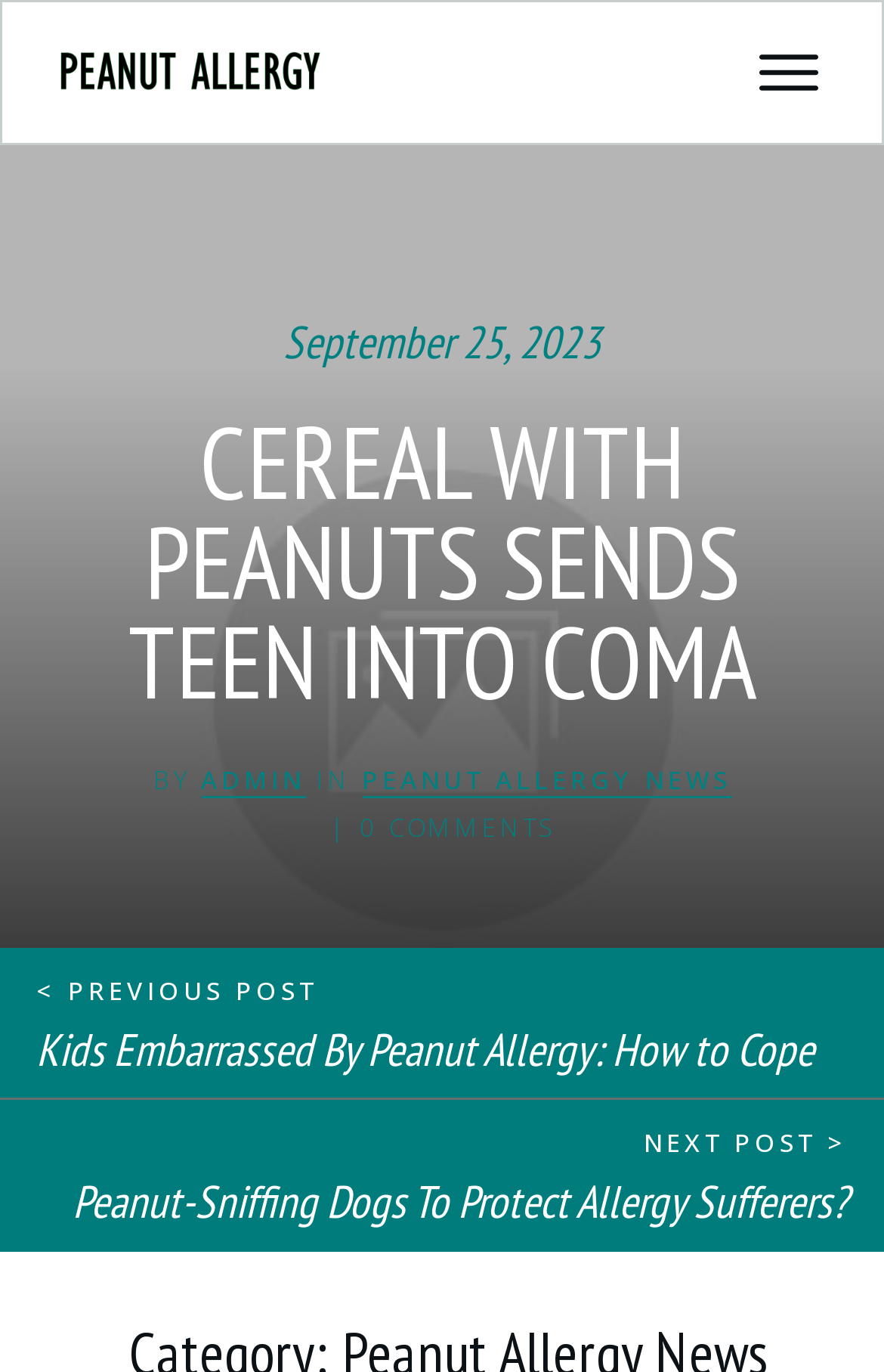Please identify the webpage's heading and generate its text content.

CEREAL WITH PEANUTS SENDS TEEN INTO COMA